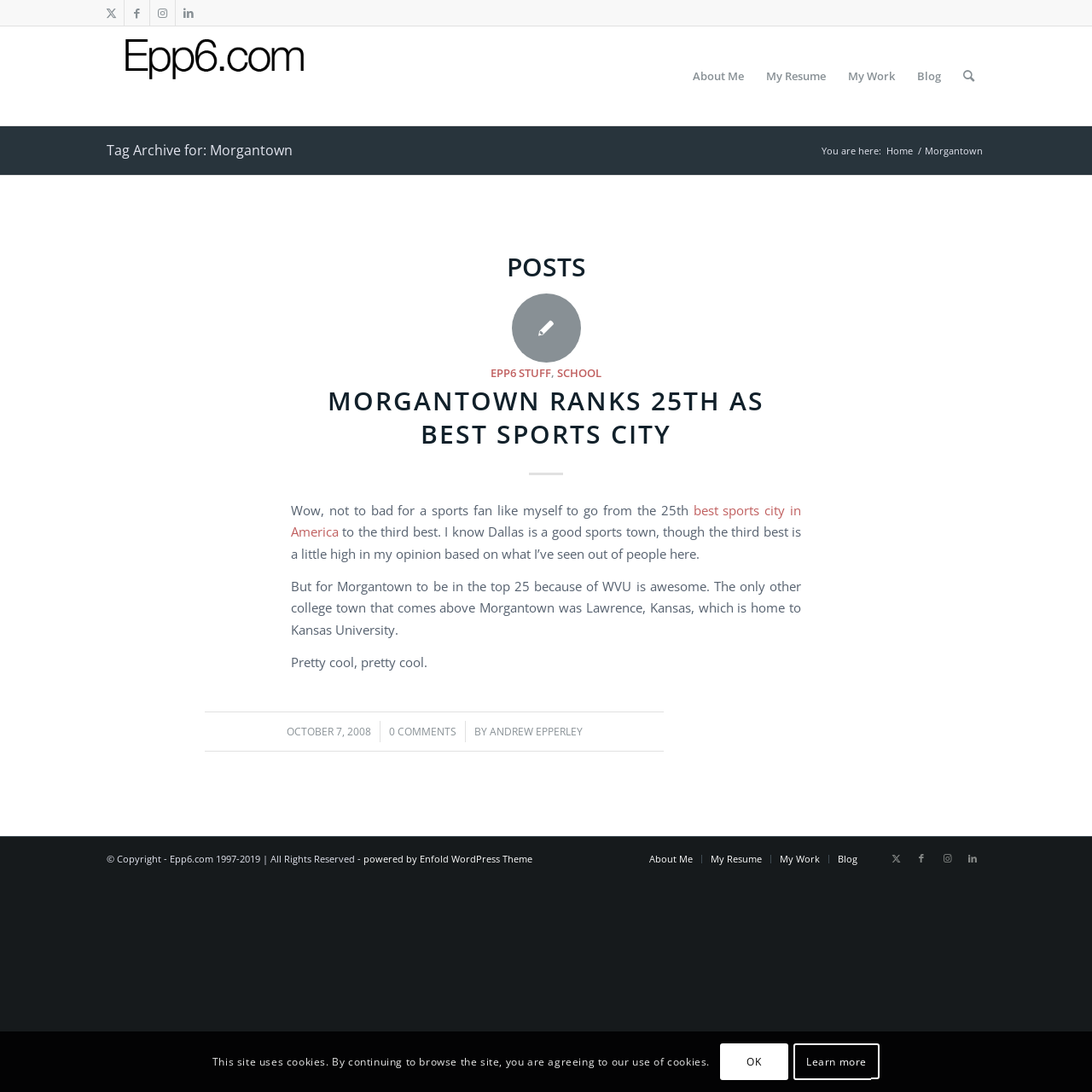Respond to the question below with a concise word or phrase:
What is the name of the person whose portfolio and resume is displayed?

Andrew Epperley